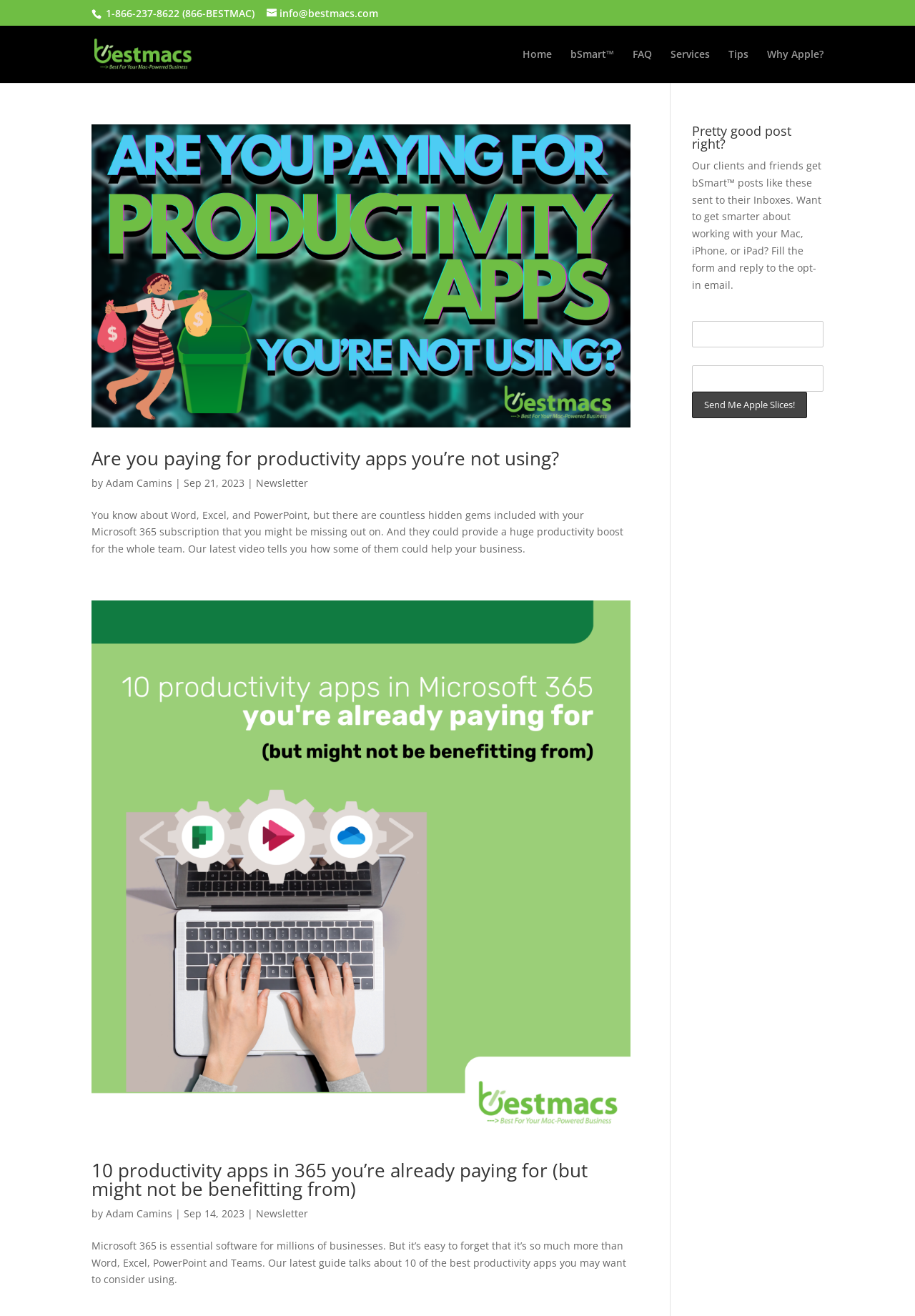Point out the bounding box coordinates of the section to click in order to follow this instruction: "Click the 'Send Me Apple Slices!' button".

[0.756, 0.298, 0.882, 0.318]